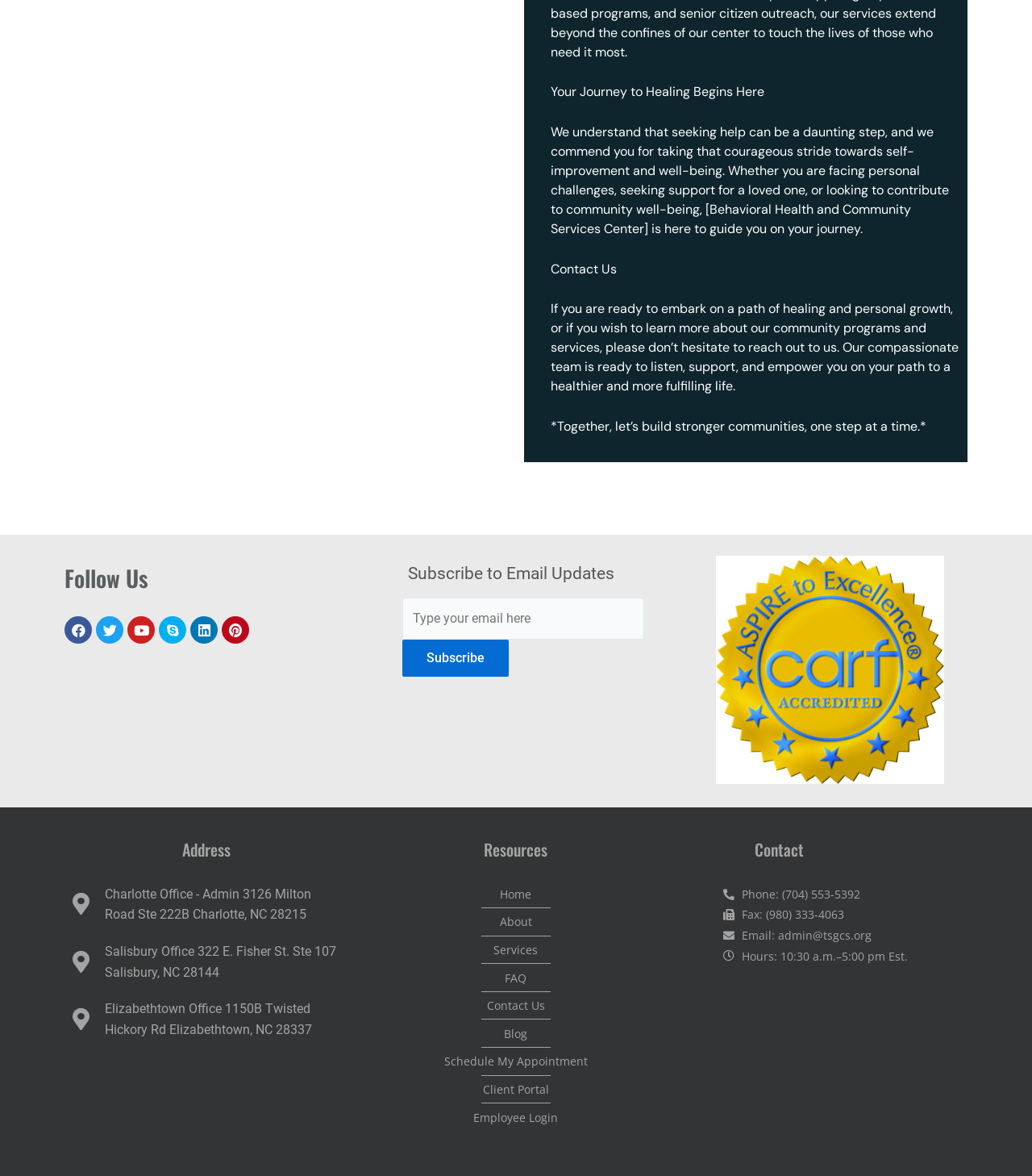Find the bounding box coordinates for the area that must be clicked to perform this action: "Contact us by phone".

[0.719, 0.754, 0.834, 0.767]